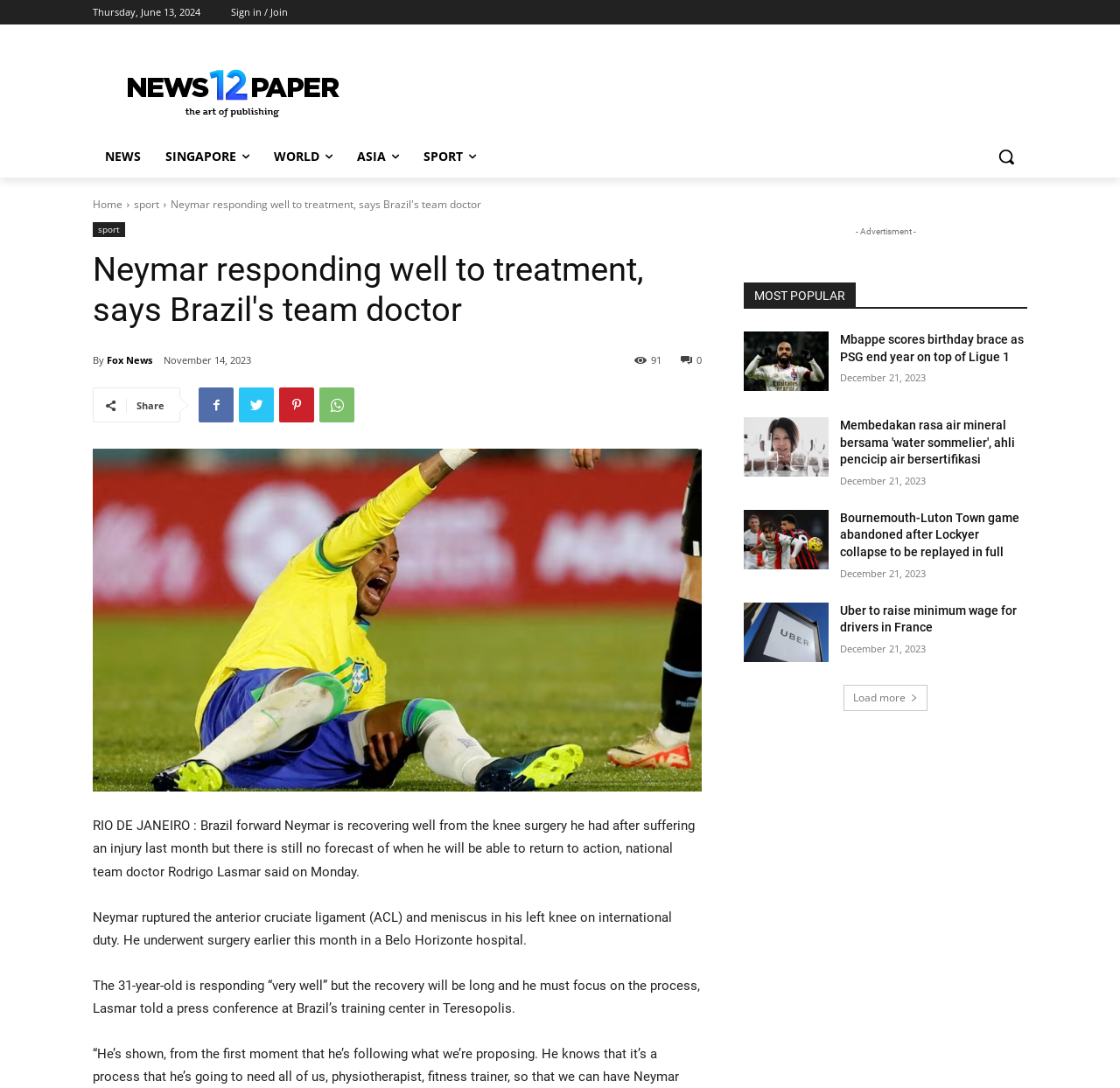Provide a comprehensive description of the webpage.

This webpage appears to be a news article page. At the top, there is a logo on the left and a sign-in/join link on the right. Below the logo, there are several links to different news categories, including NEWS, SINGAPORE, WORLD, ASIA, and SPORT. A search button is located on the far right.

The main article title, "Neymar responding well to treatment, says Brazil's team doctor", is prominently displayed in the middle of the page. Below the title, there is a byline and a timestamp indicating when the article was published. The article text is divided into several paragraphs, describing Neymar's recovery from knee surgery.

On the right side of the page, there are several links to other popular news articles, including "Mbappe scores birthday brace as PSG end year on top of Ligue 1", "Membedakan rasa air mineral bersama 'water sommelier', ahli pencicip air bersertifikasi", and others. Each of these links has a corresponding timestamp.

At the bottom of the page, there is a "Load more" button, suggesting that there are additional news articles available to view.